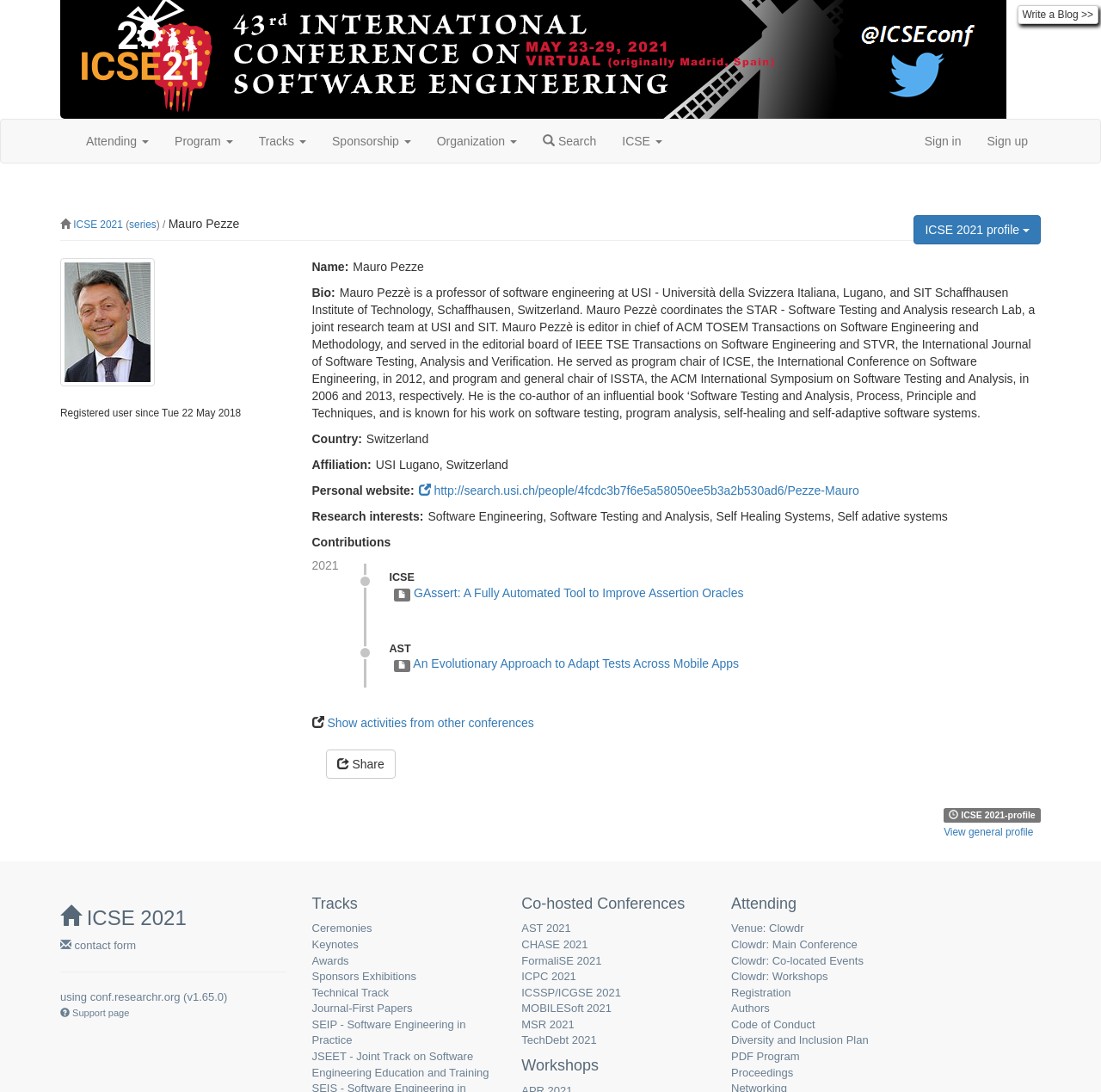Locate the bounding box coordinates of the area where you should click to accomplish the instruction: "Search".

[0.481, 0.11, 0.553, 0.149]